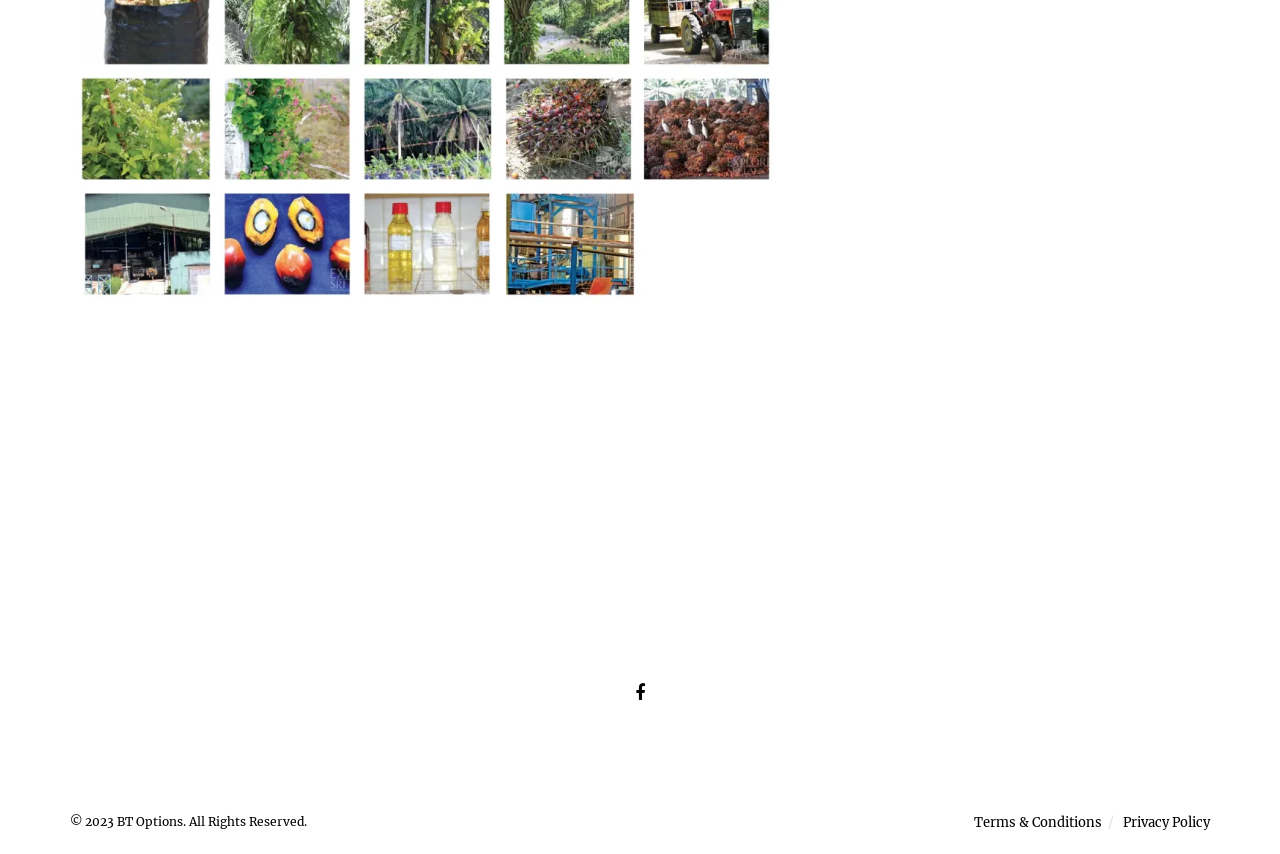Find the bounding box coordinates for the HTML element specified by: "Privacy Policy".

None